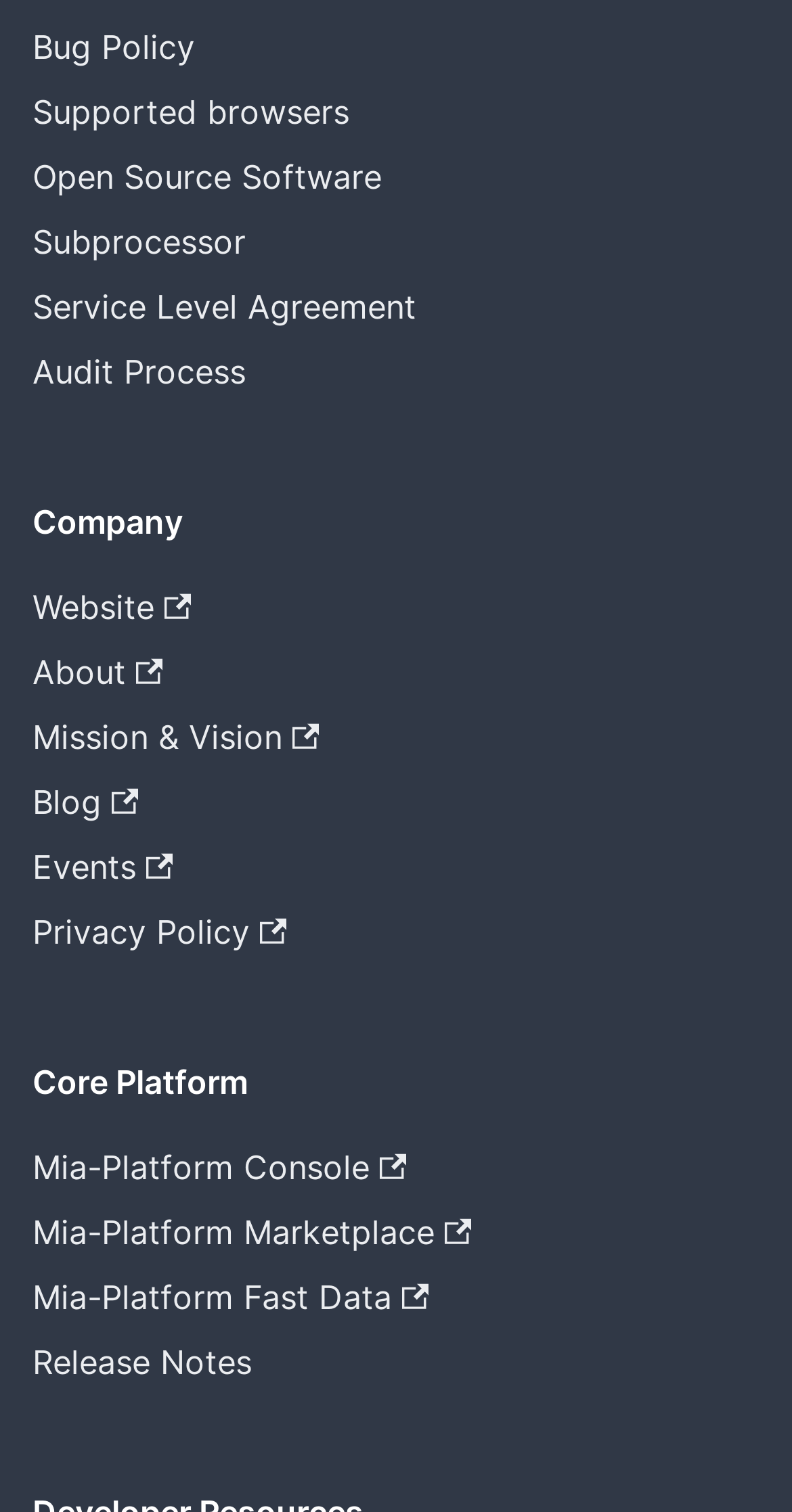Determine the bounding box coordinates of the section to be clicked to follow the instruction: "Access the Mia-Platform Console". The coordinates should be given as four float numbers between 0 and 1, formatted as [left, top, right, bottom].

[0.041, 0.751, 0.959, 0.794]